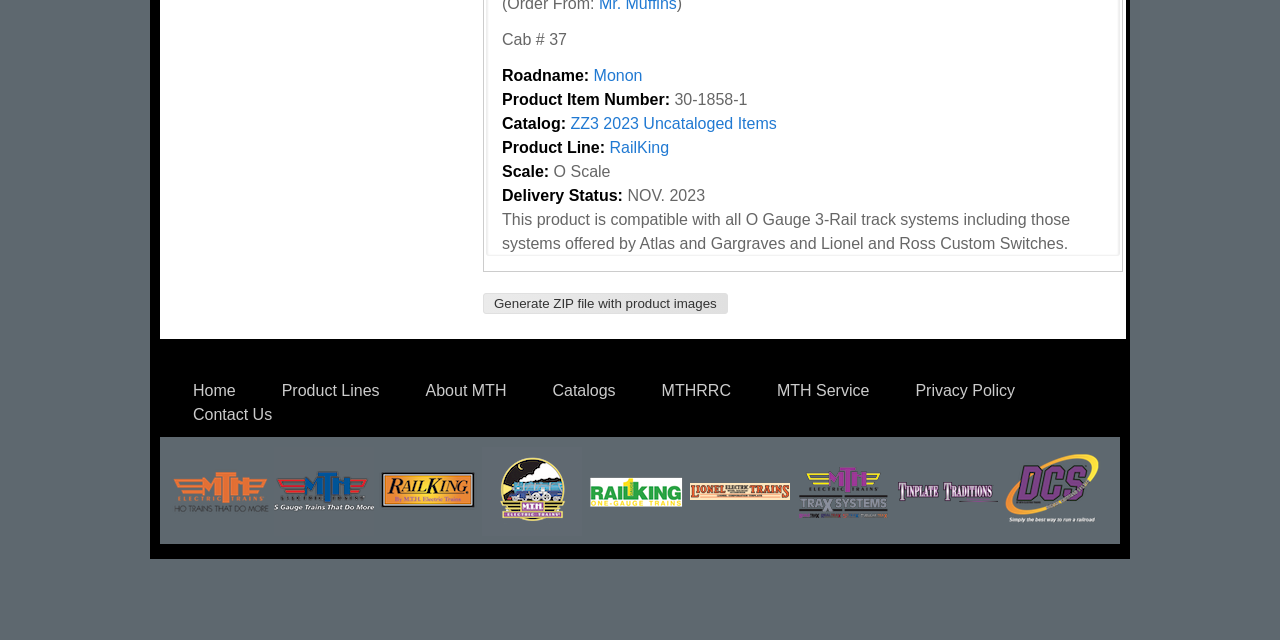For the element described, predict the bounding box coordinates as (top-left x, top-left y, bottom-right x, bottom-right y). All values should be between 0 and 1. Element description: EN

None